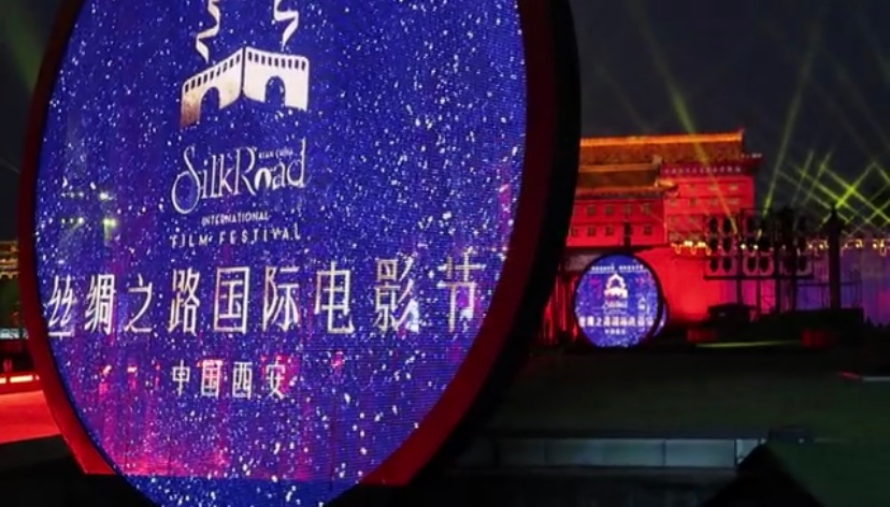Please answer the following question using a single word or phrase: 
What is the background of the scene?

Historical architecture of a city gate